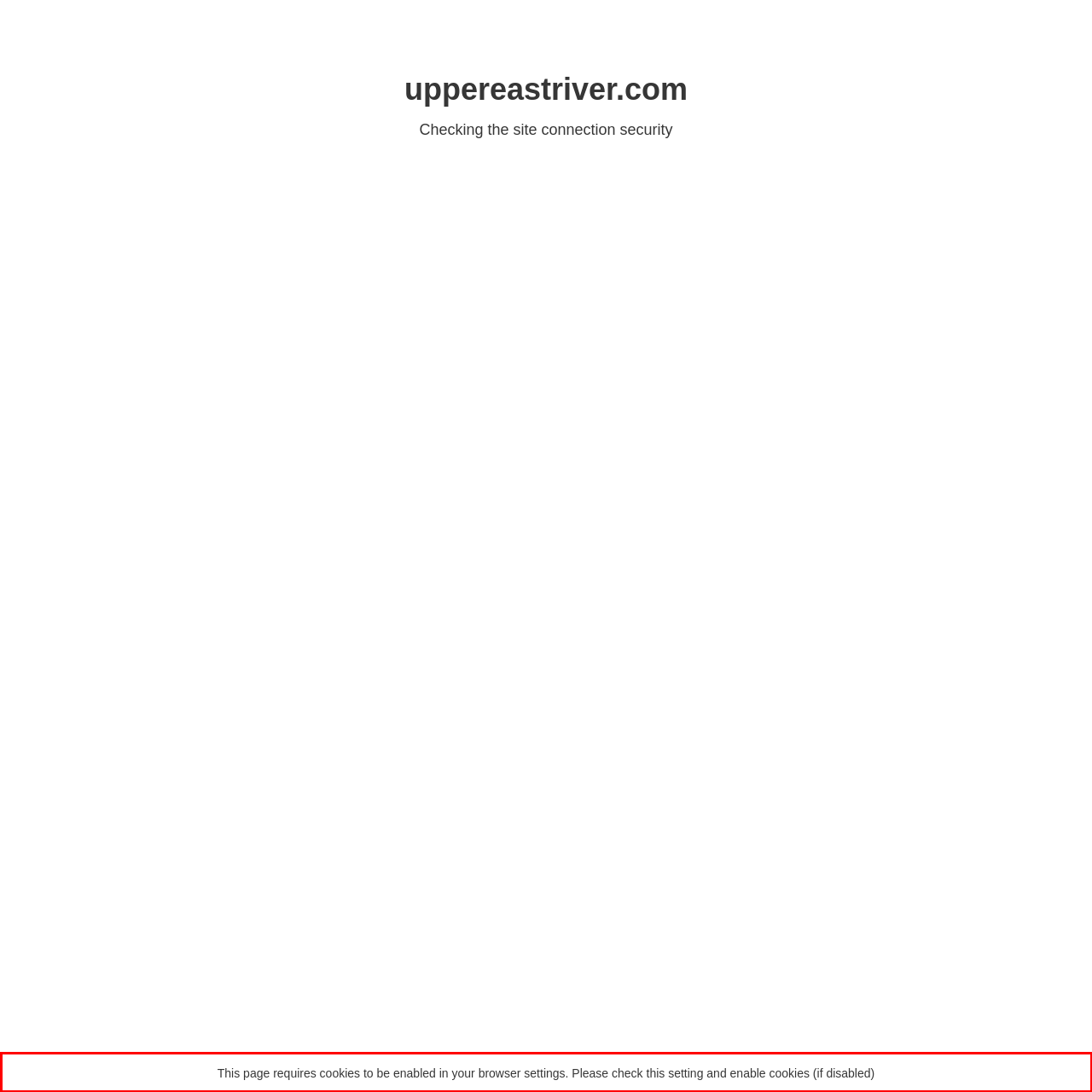You are looking at a screenshot of a webpage with a red rectangle bounding box. Use OCR to identify and extract the text content found inside this red bounding box.

This page requires cookies to be enabled in your browser settings. Please check this setting and enable cookies (if disabled)